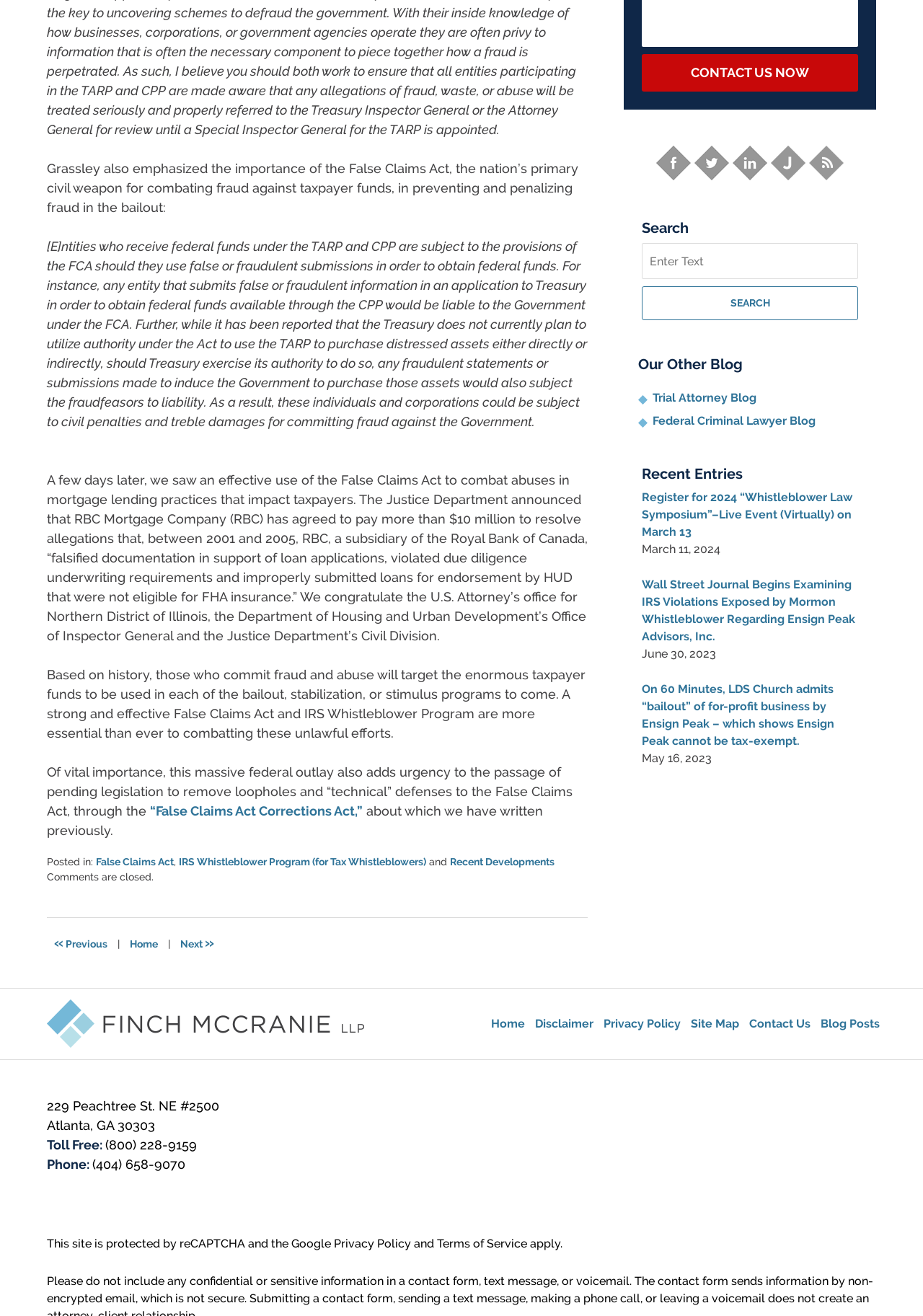Provide the bounding box coordinates for the specified HTML element described in this description: "+1 (208) 719-9005". The coordinates should be four float numbers ranging from 0 to 1, in the format [left, top, right, bottom].

None